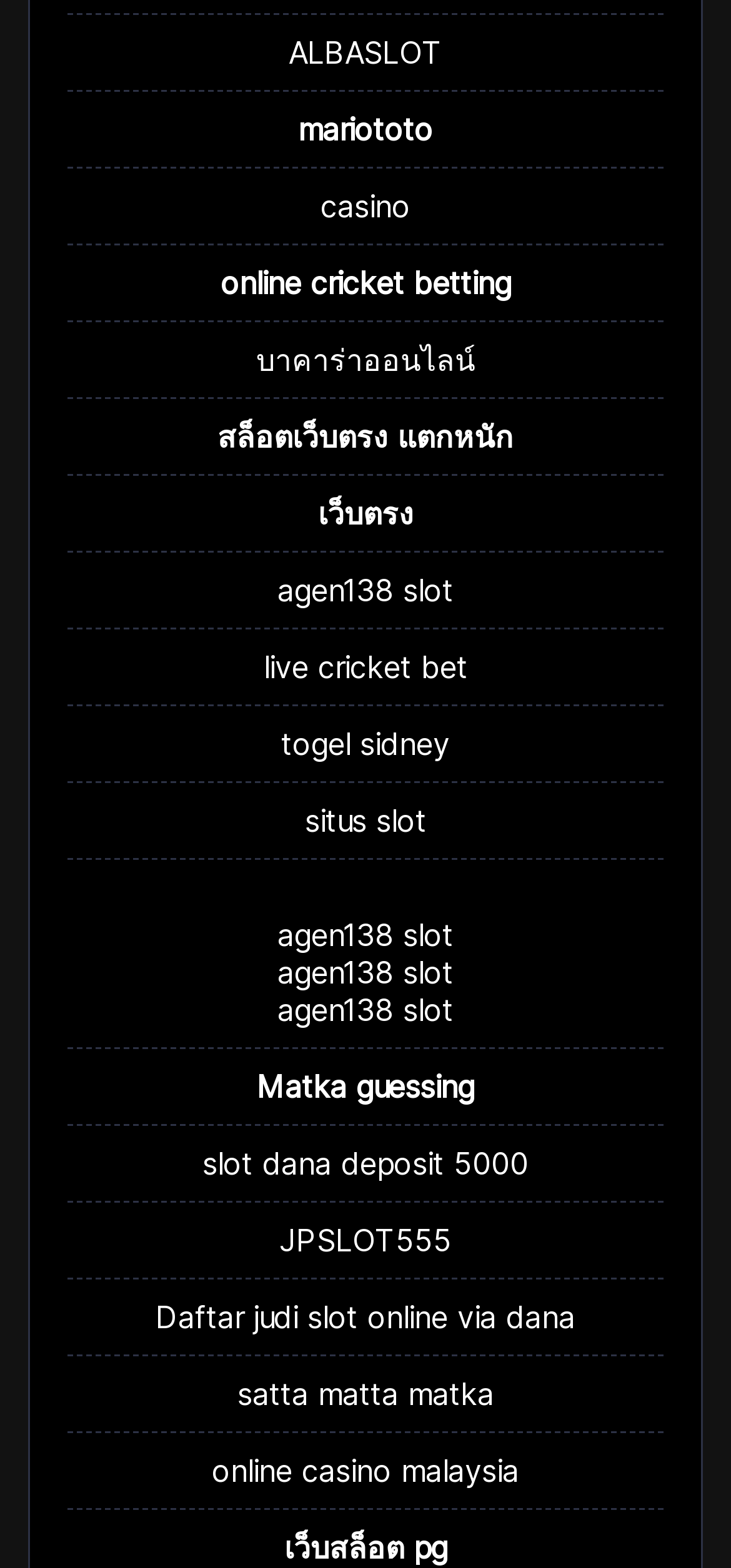Can you identify the bounding box coordinates of the clickable region needed to carry out this instruction: 'Explore บาคาร่าออนไลน์'? The coordinates should be four float numbers within the range of 0 to 1, stated as [left, top, right, bottom].

[0.35, 0.217, 0.65, 0.241]